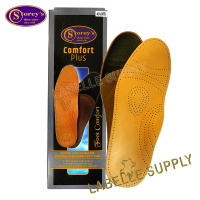What is the purpose of the perforated texture?
Look at the image and respond with a one-word or short-phrase answer.

Enhance breathability and comfort